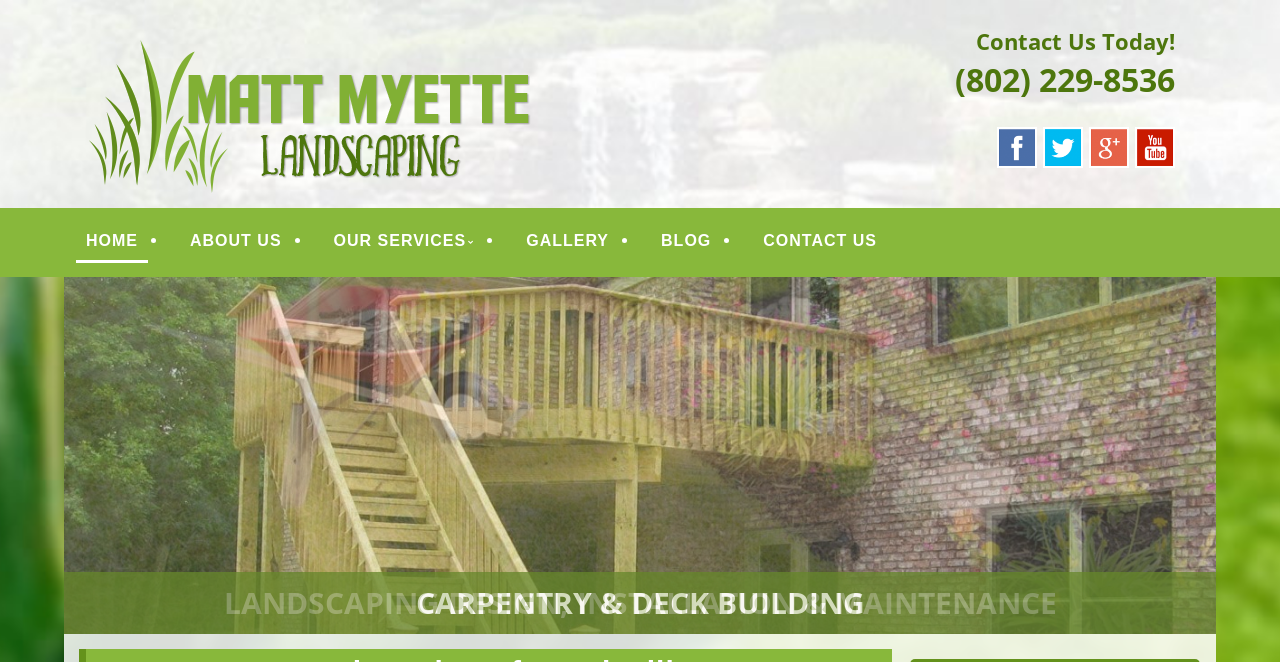What is the company name?
Refer to the image and give a detailed response to the question.

The company name is obtained from the heading element 'MATT MYETTE LANDSCAPING' at the top of the webpage, which is also a link.